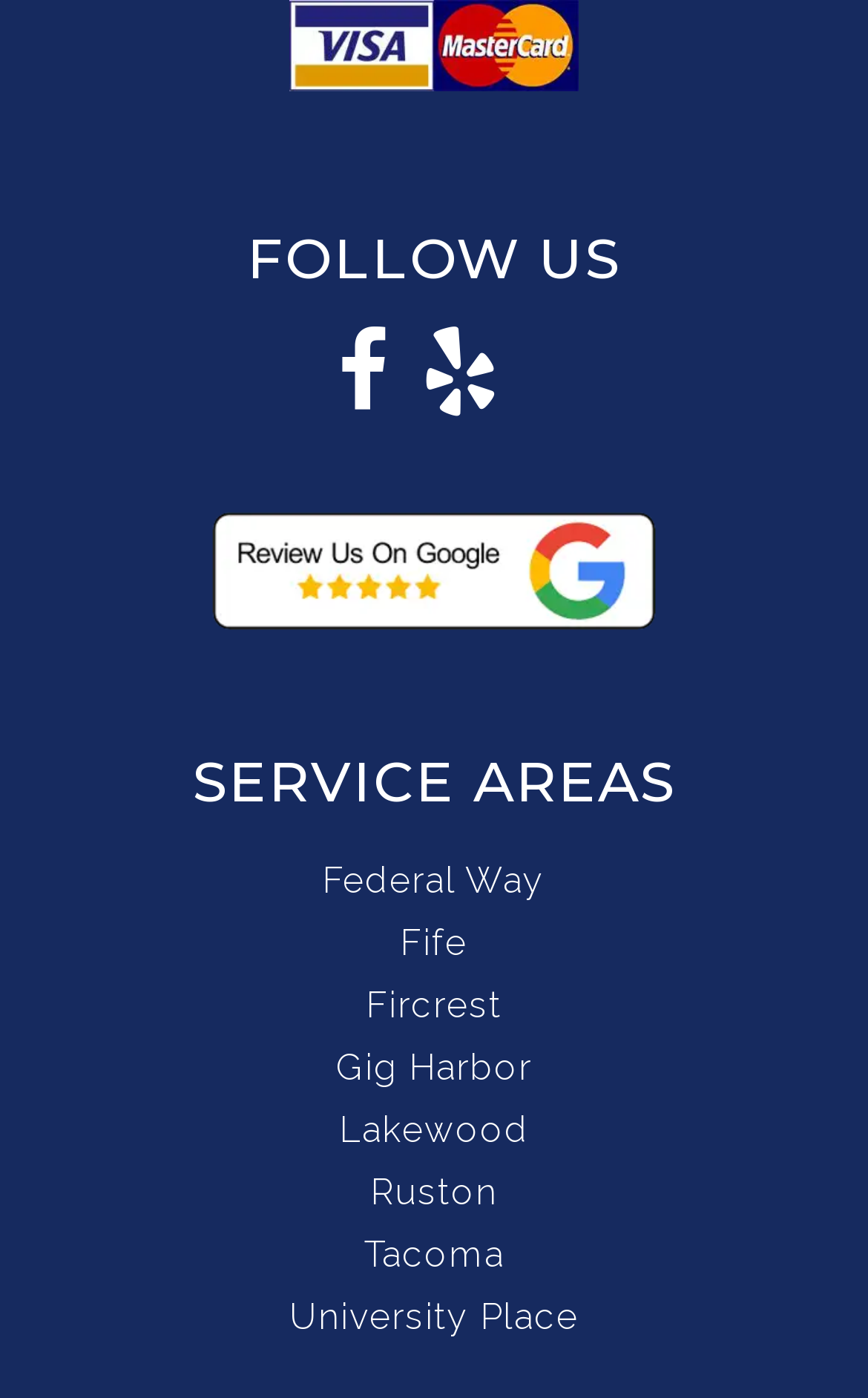What is the logo above the 'FOLLOW US' heading?
From the screenshot, supply a one-word or short-phrase answer.

Visa-e-master